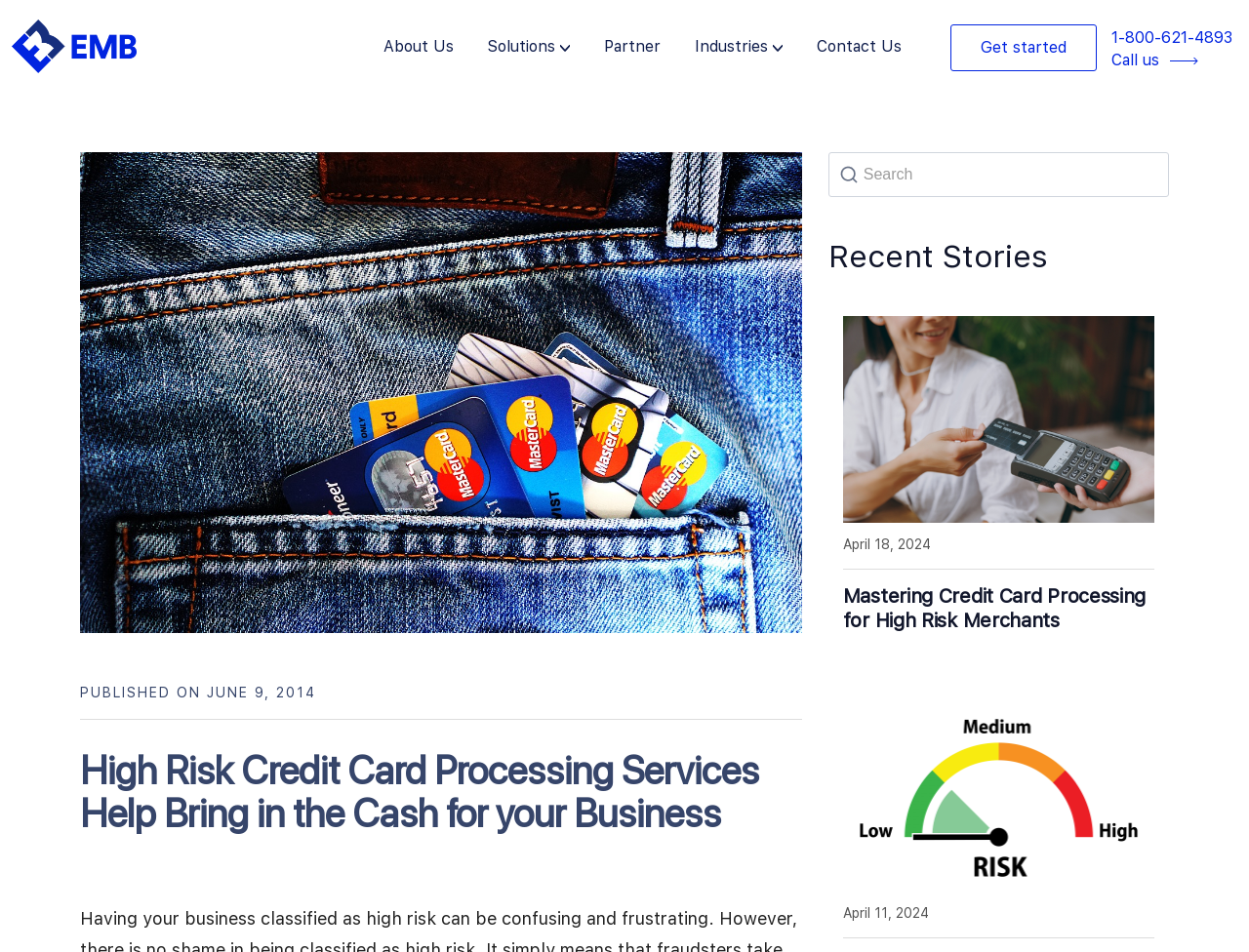Find and specify the bounding box coordinates that correspond to the clickable region for the instruction: "visit the emerchantbroker website".

[0.009, 0.02, 0.109, 0.076]